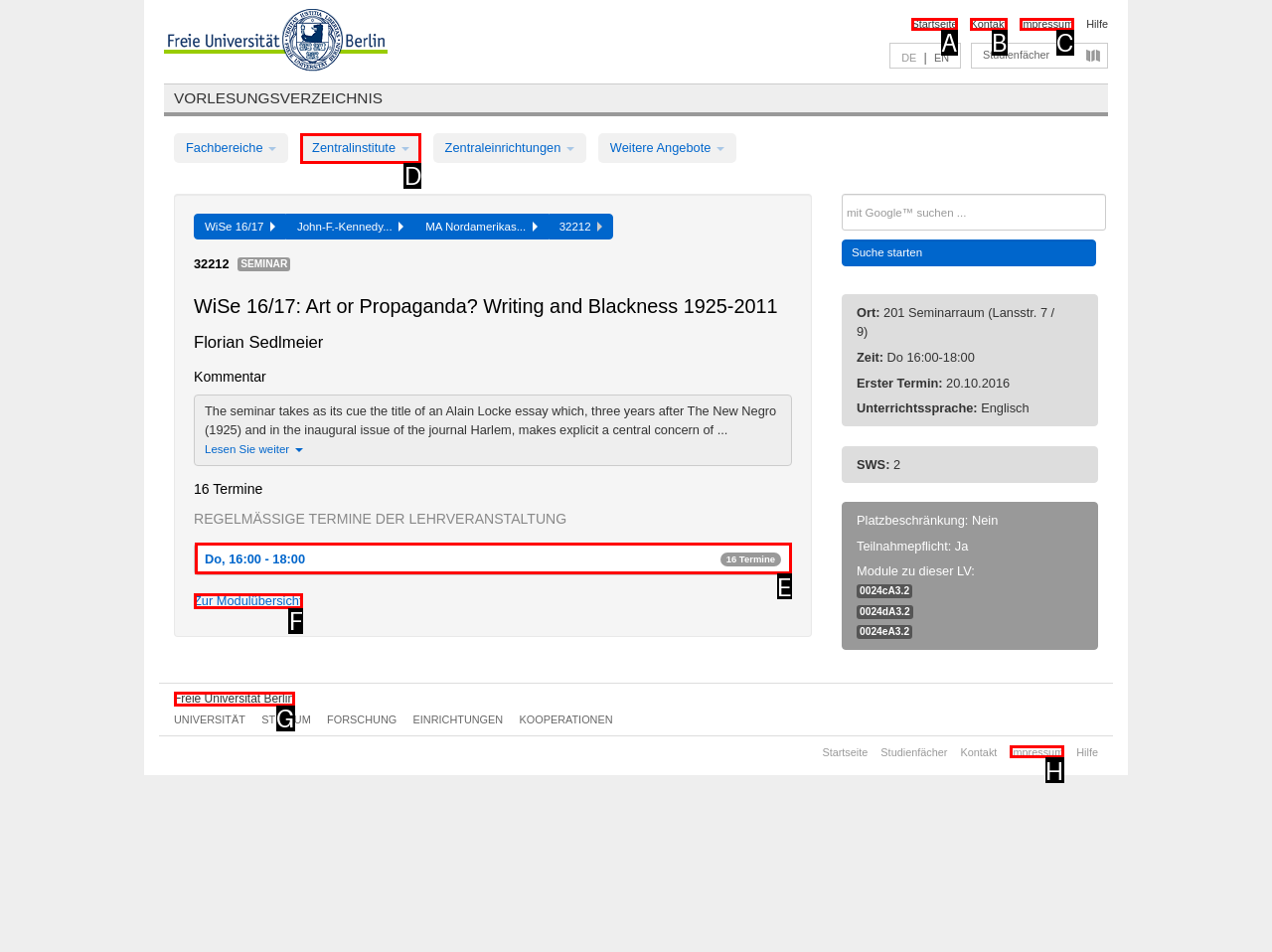Select the HTML element that fits the following description: Impressum
Provide the letter of the matching option.

H